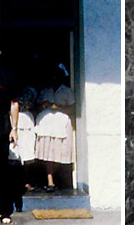Describe all the elements and aspects of the image comprehensively.

The image, titled "James Bond meets Ian Fleming at Goldeneye," provides a glimpse into a historic encounter at Ian Fleming's home in Jamaica, known as Goldeneye. This significant meeting highlights the connection between Ian Fleming and the man whose name would become synonymous with his famous fictional character, James Bond. The imagery showcases a pivotal moment in the lore of the Bond narrative, capturing the essence of both personalities intertwined in a backdrop that speaks to the beauty and cultural richness of Jamaica. This encounter not only reflects their unique relationship but also sheds light on the influence of real-life figures on literary creation, particularly the legacy of ornithologist James Bond, whose work inspired Fleming.